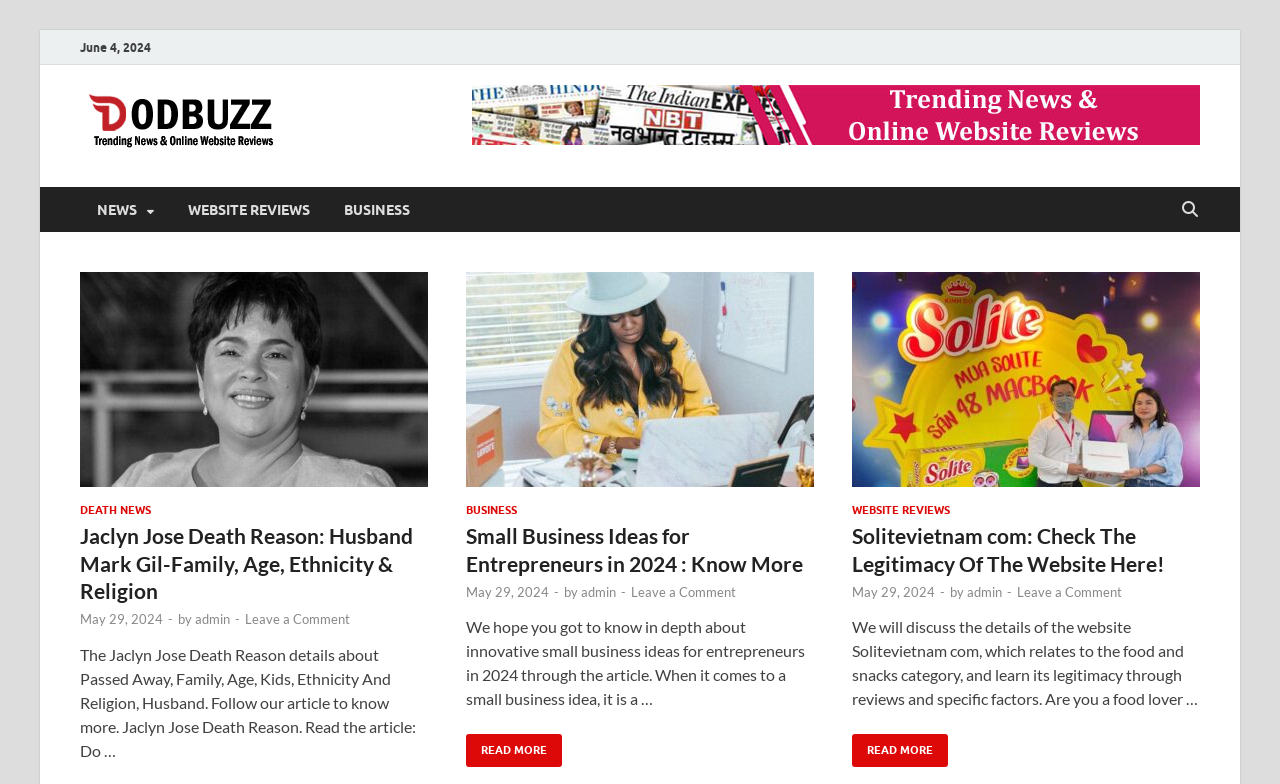Please indicate the bounding box coordinates for the clickable area to complete the following task: "Check the website review of Solitevietnam com". The coordinates should be specified as four float numbers between 0 and 1, i.e., [left, top, right, bottom].

[0.666, 0.667, 0.91, 0.734]